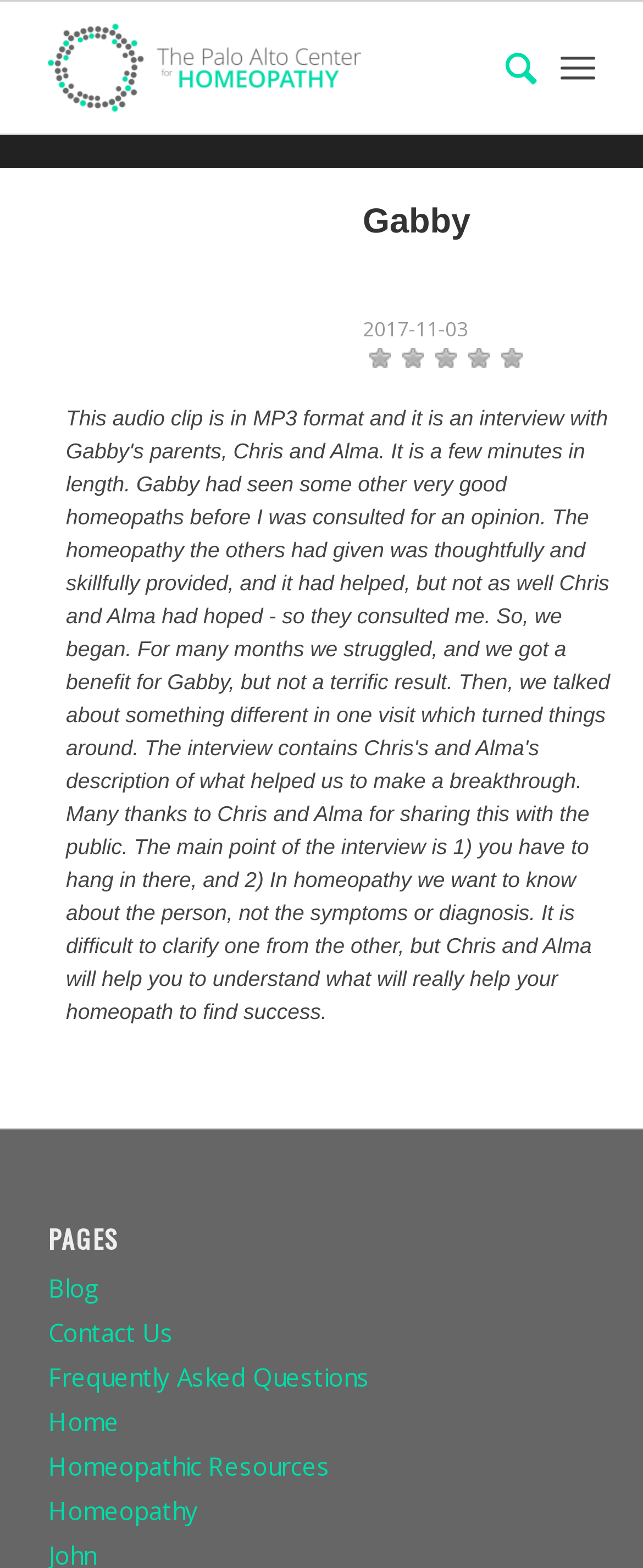What is the name of the person or entity associated with the center?
Give a detailed and exhaustive answer to the question.

I found the answer by looking at the StaticText element with the text 'Gabby' which is a child of the main element.